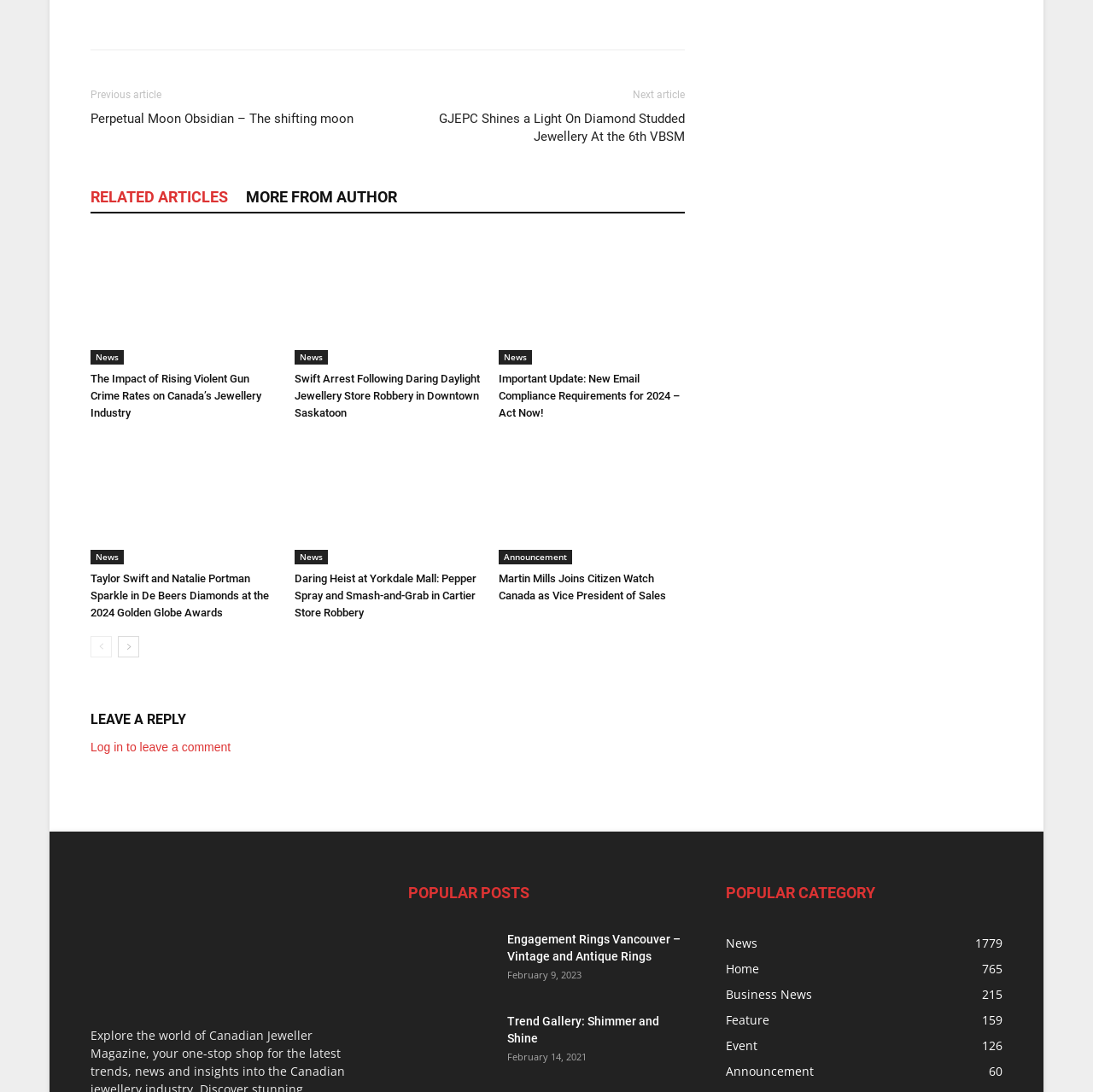What is the name of the magazine?
Refer to the screenshot and deliver a thorough answer to the question presented.

I found the answer by looking at the link 'Canadian Jeweller Magazine' at the bottom of the webpage, which is accompanied by an image.